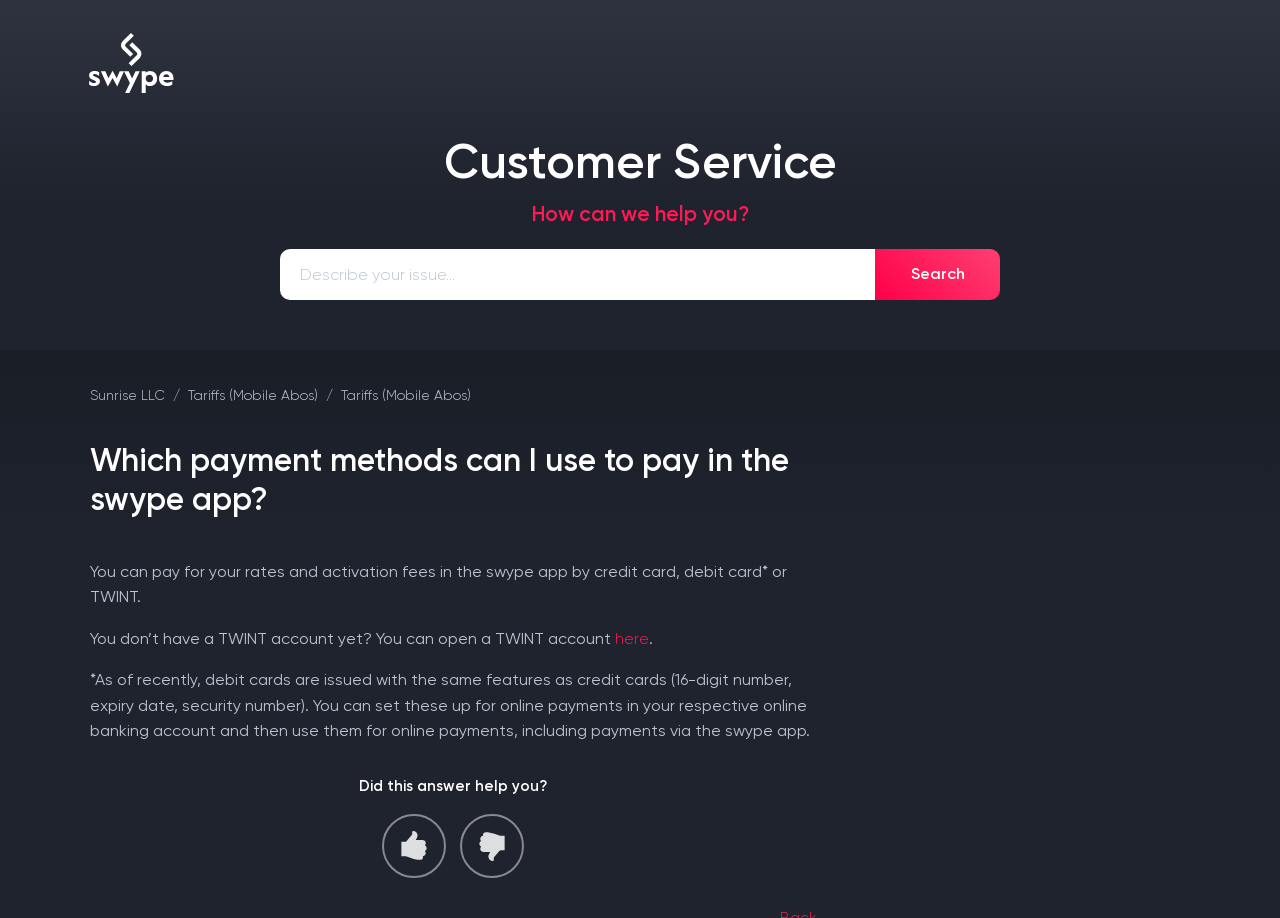Identify the bounding box coordinates for the region of the element that should be clicked to carry out the instruction: "Select Yes". The bounding box coordinates should be four float numbers between 0 and 1, i.e., [left, top, right, bottom].

[0.298, 0.886, 0.348, 0.956]